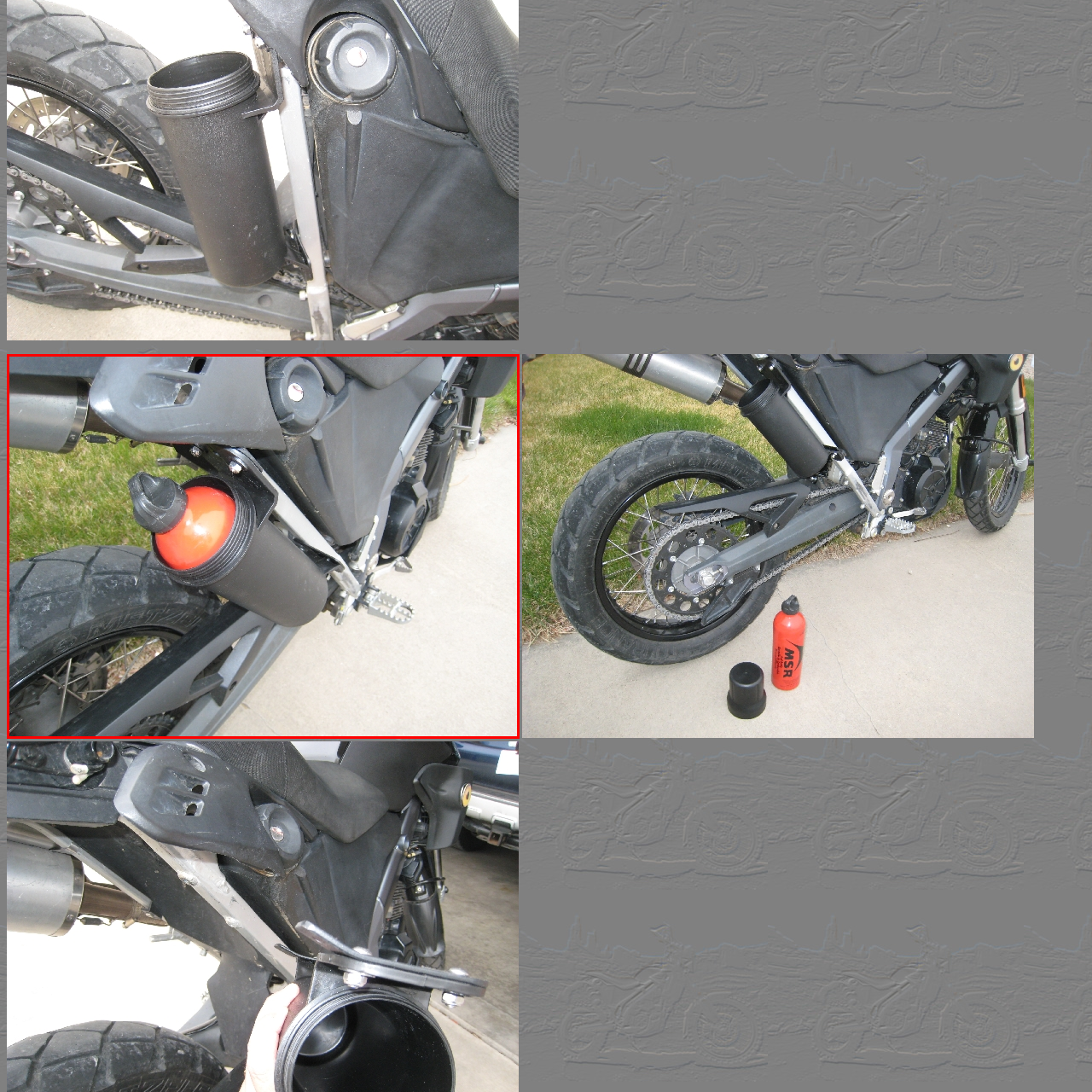Observe the image area highlighted by the pink border and answer the ensuing question in detail, using the visual cues: 
Is the motorcycle in an indoor setting?

The presence of a patch of grass in the background of the image indicates that the motorcycle is in an outdoor setting, adding to the overall adventurous vibe associated with motorcycle riding.